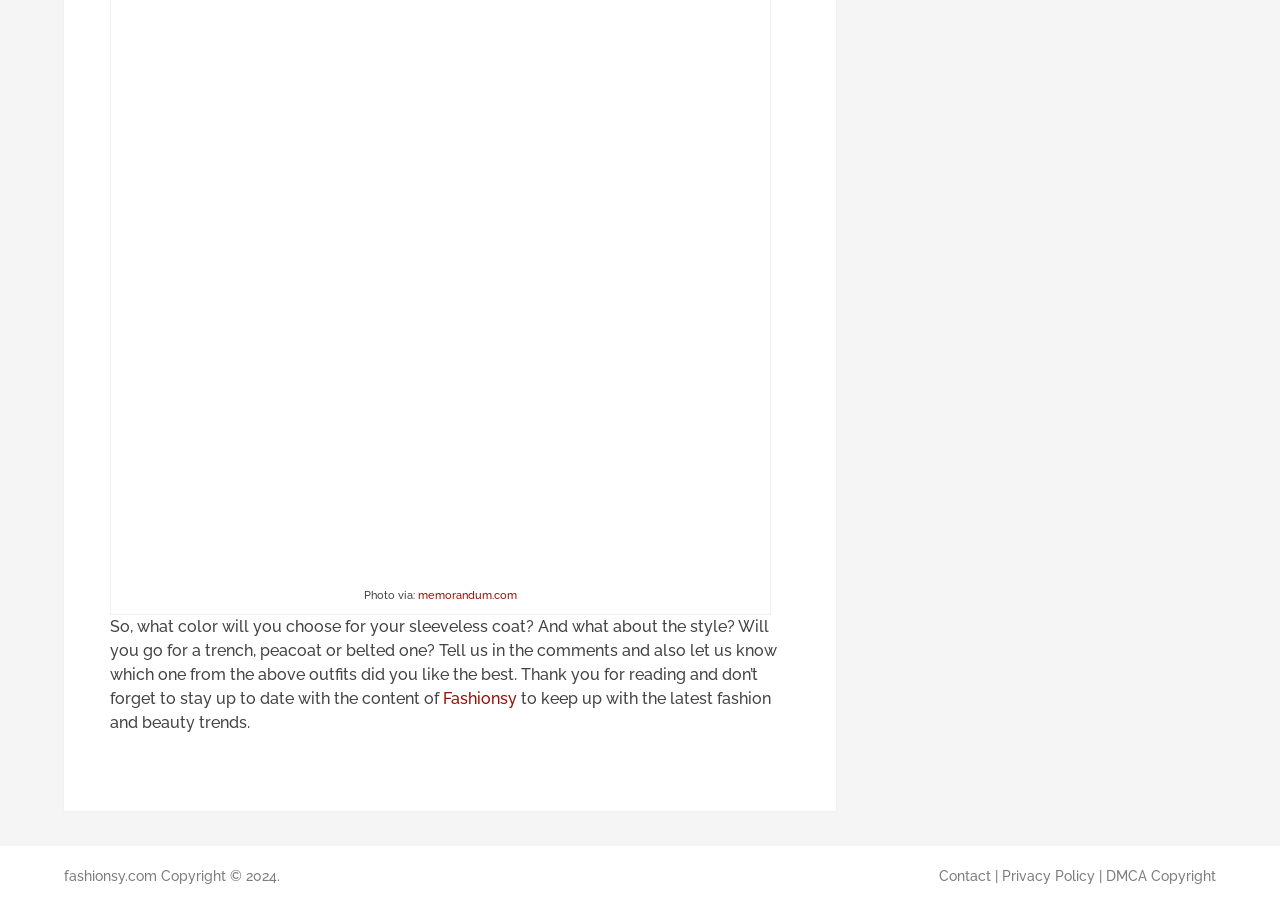How many links are there at the bottom of the webpage?
Provide a well-explained and detailed answer to the question.

I counted the links at the bottom of the webpage, which are 'fashionsy.com', 'Contact', '|', 'Privacy Policy', and 'DMCA Copyright'.